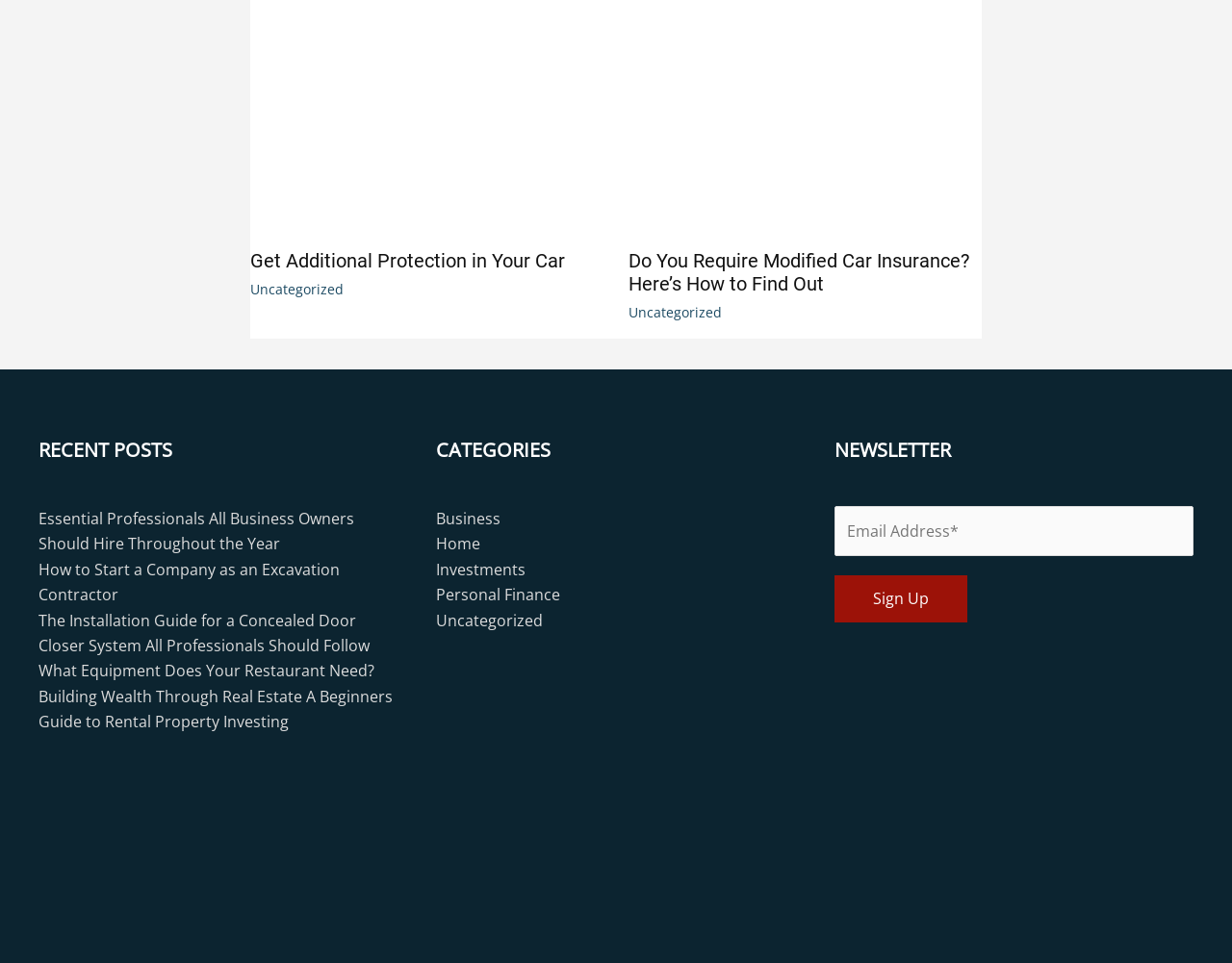Please examine the image and provide a detailed answer to the question: How many recent posts are listed on the webpage?

I counted the number of links under the 'RECENT POSTS' heading, which are 5, so there are 5 recent posts listed on the webpage.